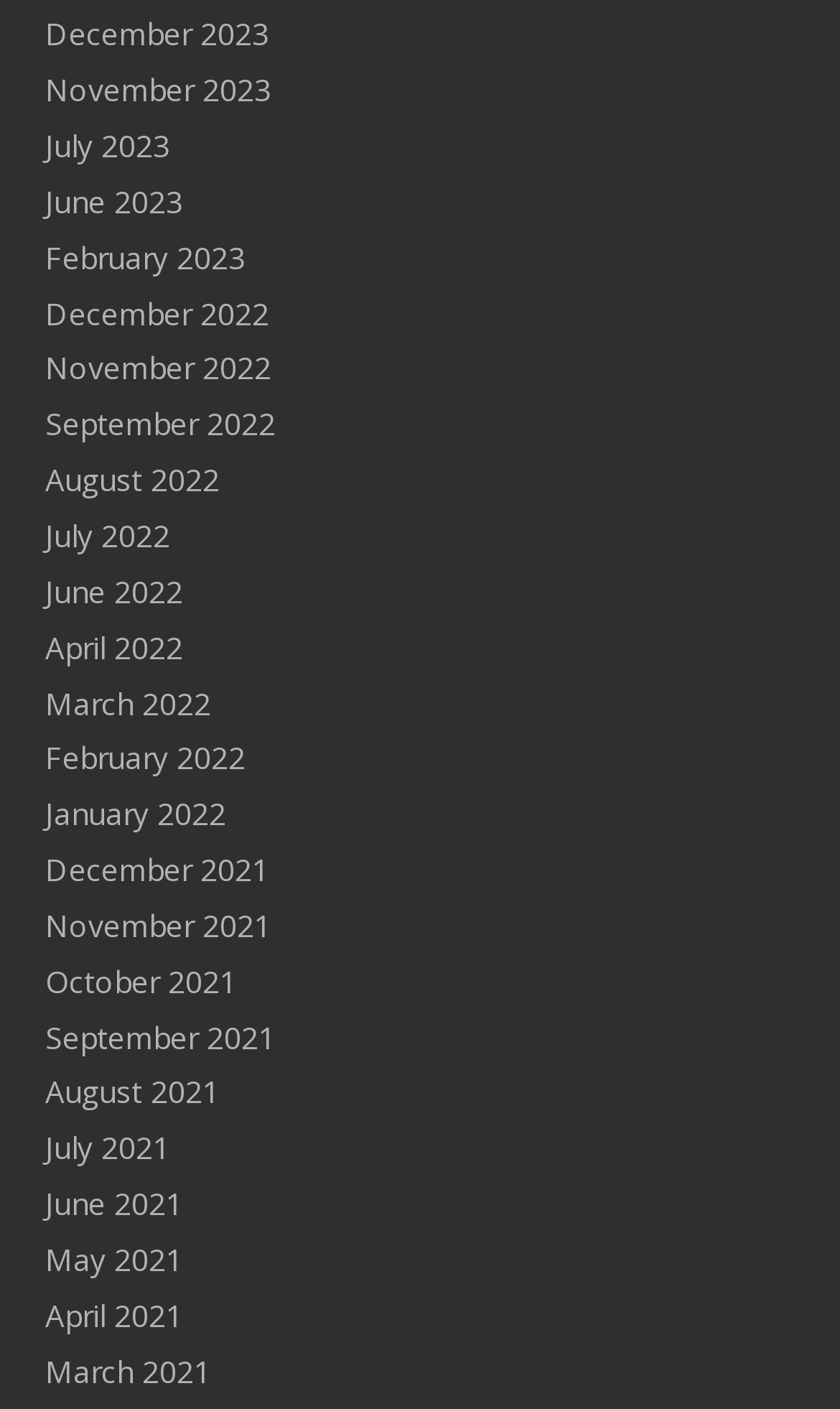How many links are there for the year 2022?
Using the visual information, answer the question in a single word or phrase.

12